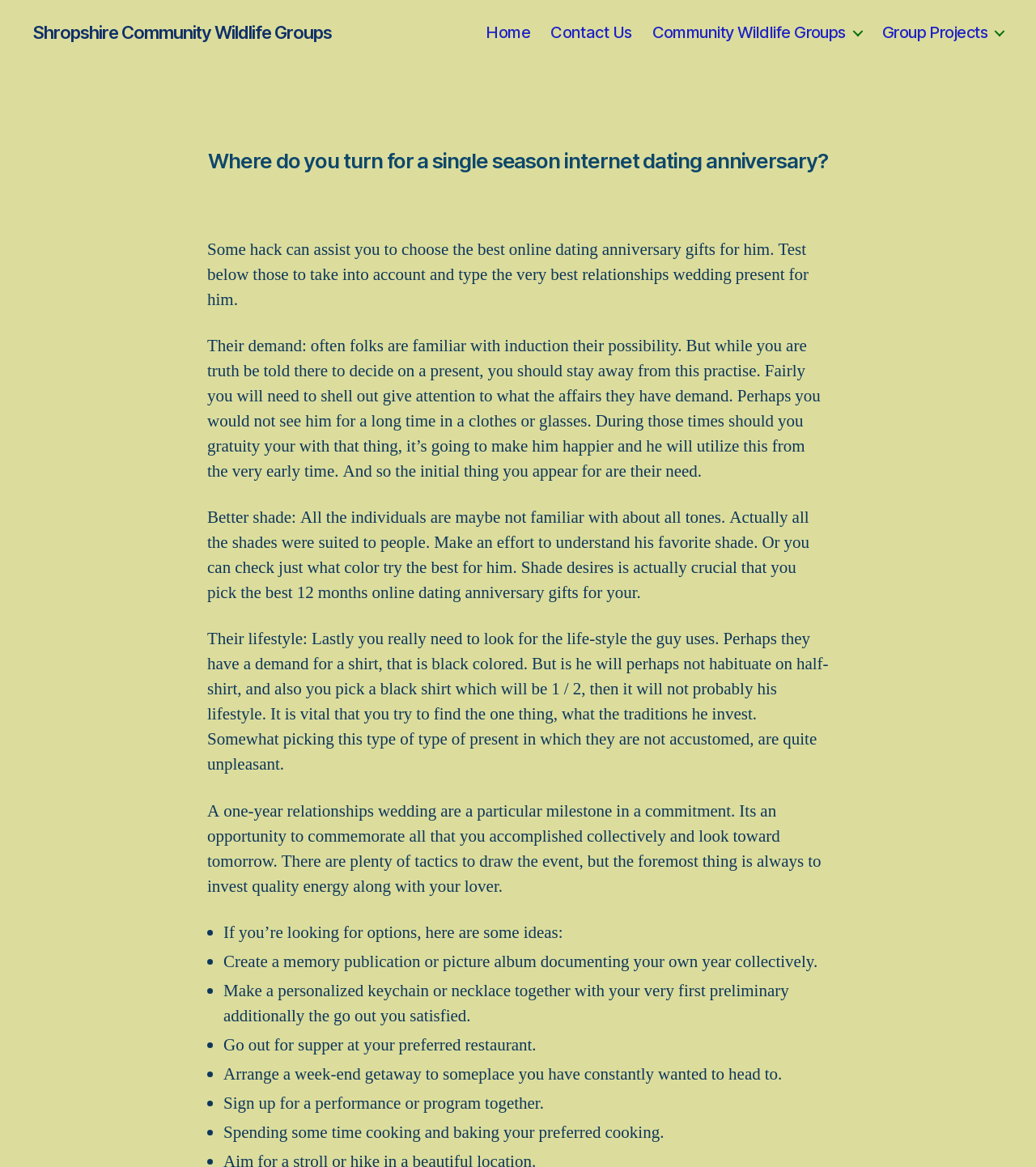What is the main topic of this webpage?
Examine the image and give a concise answer in one word or a short phrase.

Online dating anniversary gifts